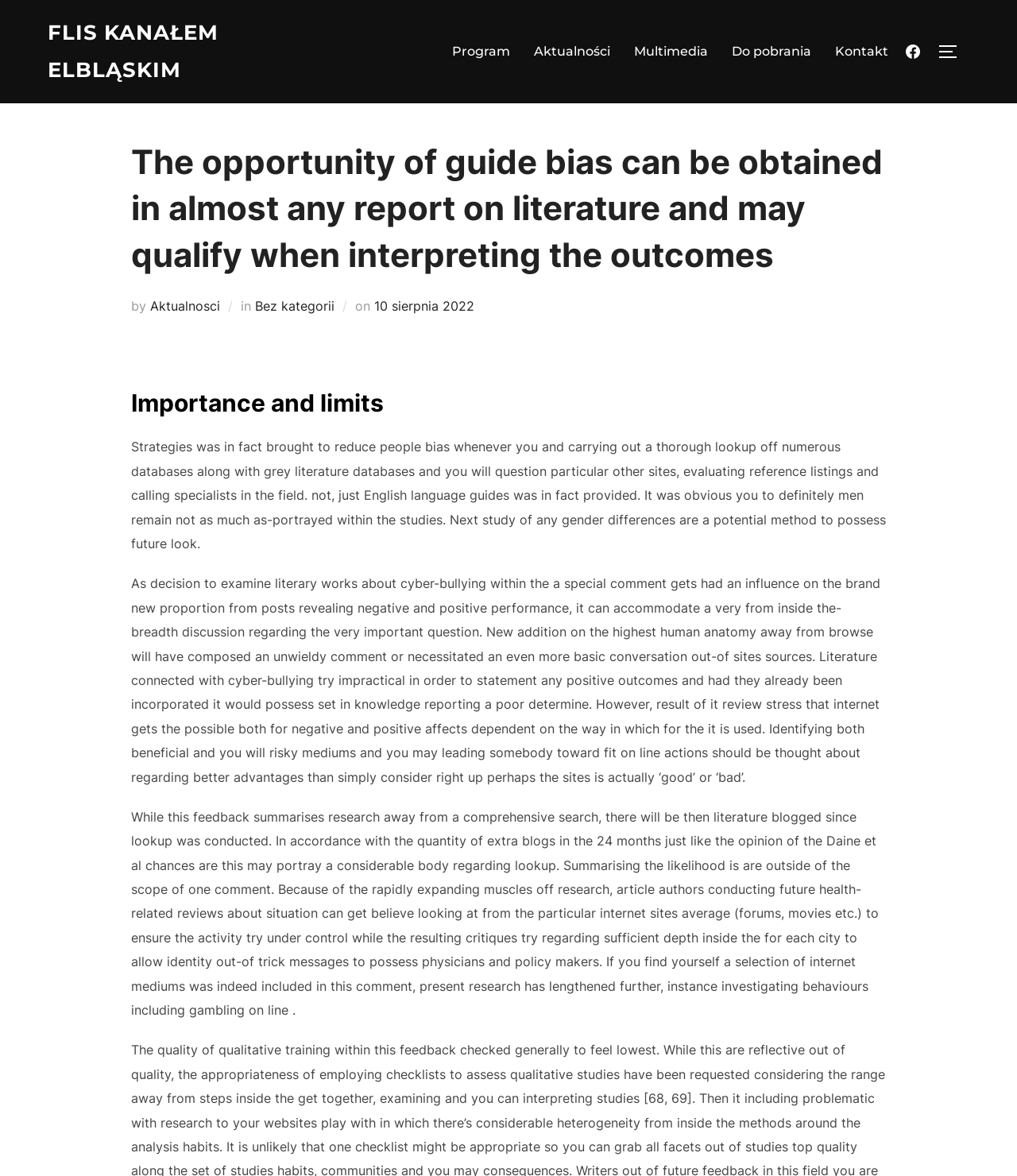Determine the coordinates of the bounding box that should be clicked to complete the instruction: "Toggle the sidebar and navigation". The coordinates should be represented by four float numbers between 0 and 1: [left, top, right, bottom].

[0.922, 0.029, 0.953, 0.059]